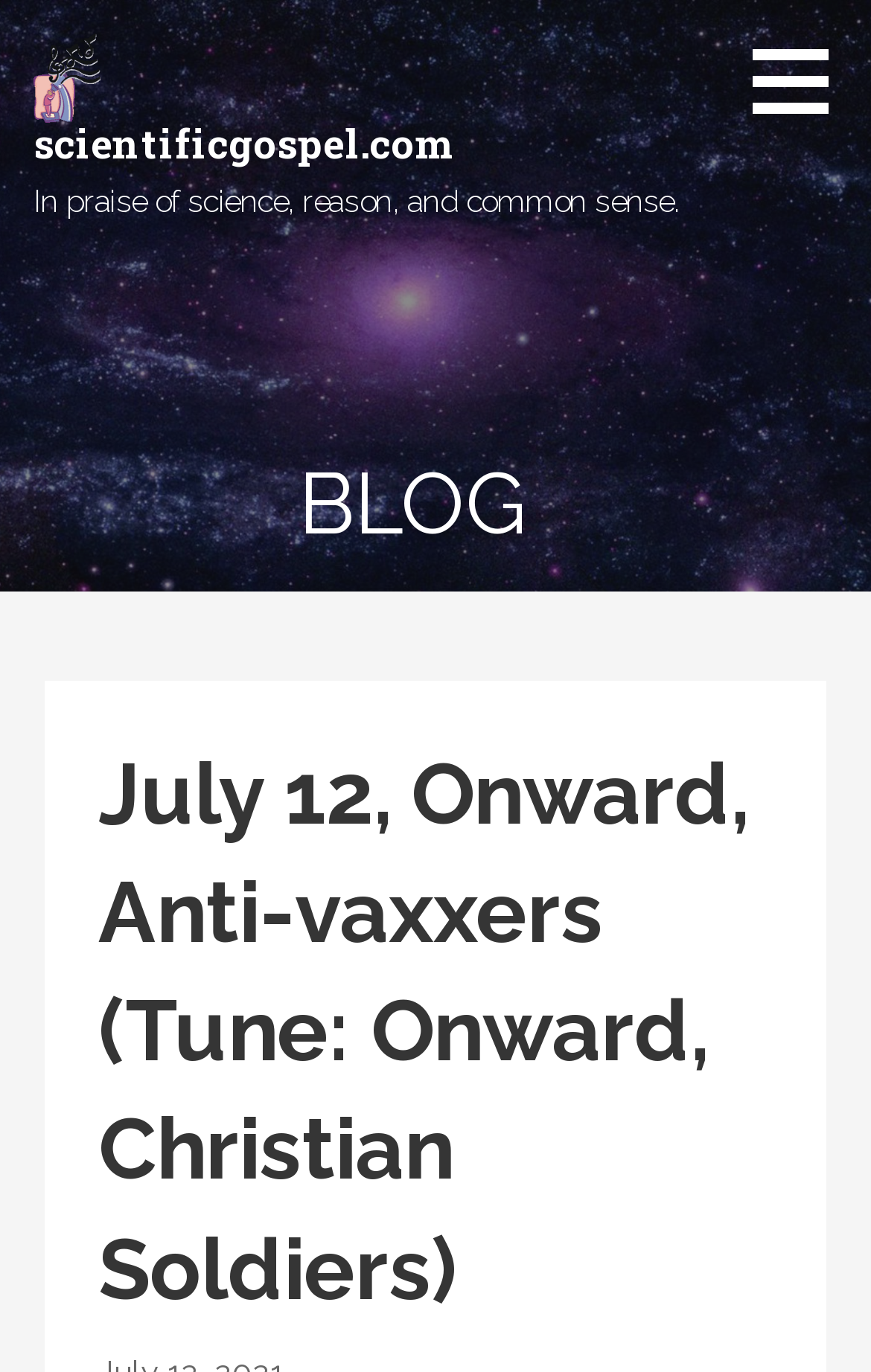Answer in one word or a short phrase: 
What is the title of the blog post?

July 12, Onward, Anti-vaxxers